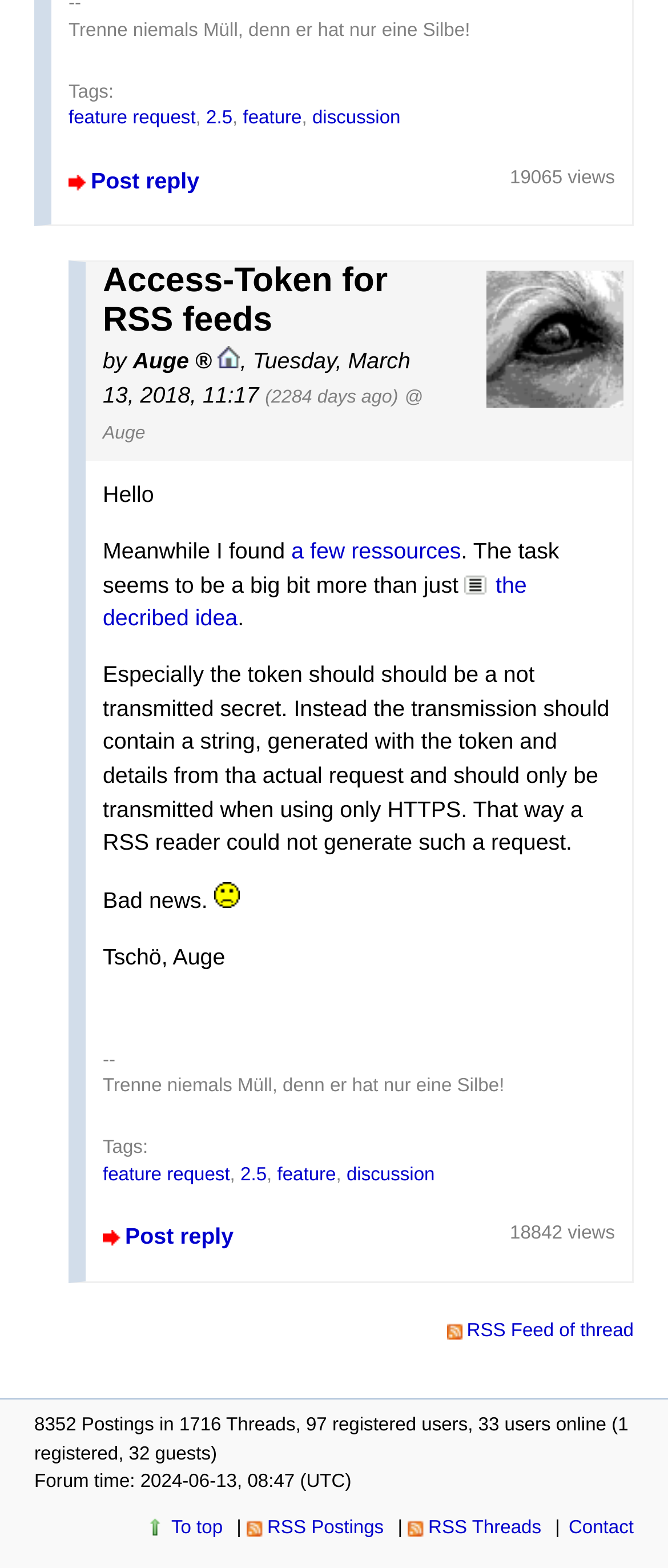Find the bounding box coordinates for the area that must be clicked to perform this action: "Click on the 'feature request' tag".

[0.103, 0.069, 0.293, 0.082]